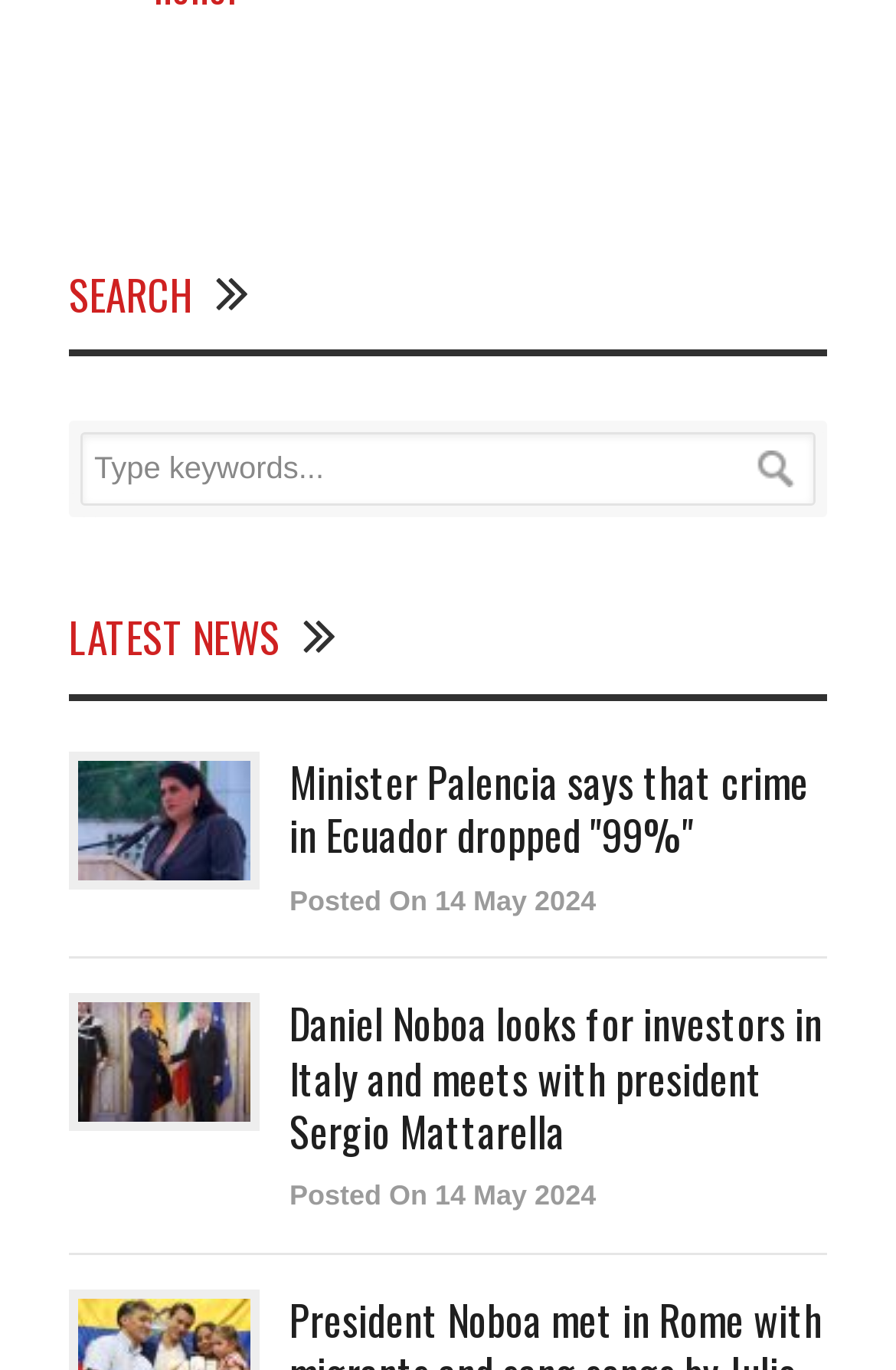Please find the bounding box for the following UI element description. Provide the coordinates in (top-left x, top-left y, bottom-right x, bottom-right y) format, with values between 0 and 1: alt="ecuador-times-ecuador-news-daniel-noboa-looks-for-investors-in-italy-and-meets-with-president-sergio-mattarella"

[0.087, 0.732, 0.279, 0.819]